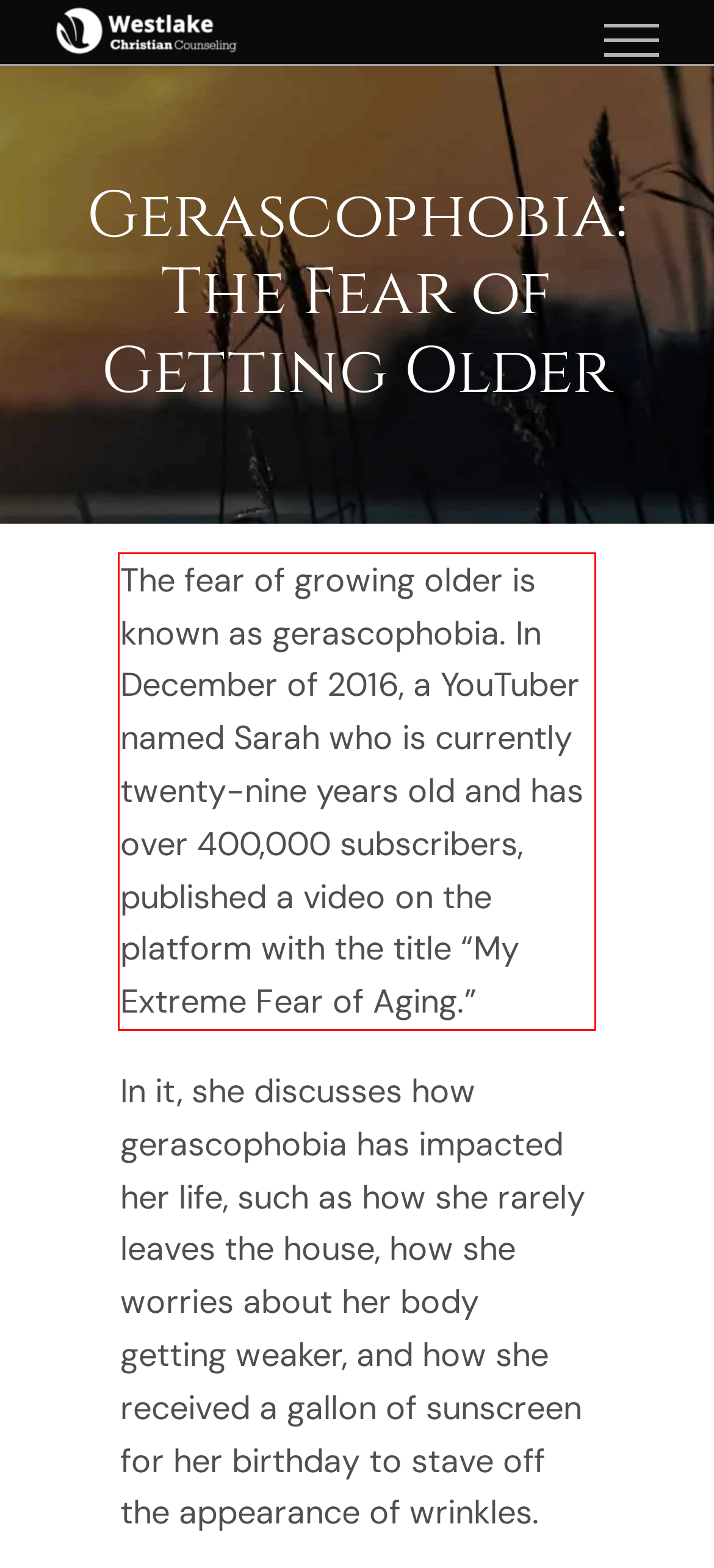The screenshot provided shows a webpage with a red bounding box. Apply OCR to the text within this red bounding box and provide the extracted content.

The fear of growing older is known as gerascophobia. In December of 2016, a YouTuber named Sarah who is currently twenty-nine years old and has over 400,000 subscribers, published a video on the platform with the title “My Extreme Fear of Aging.”